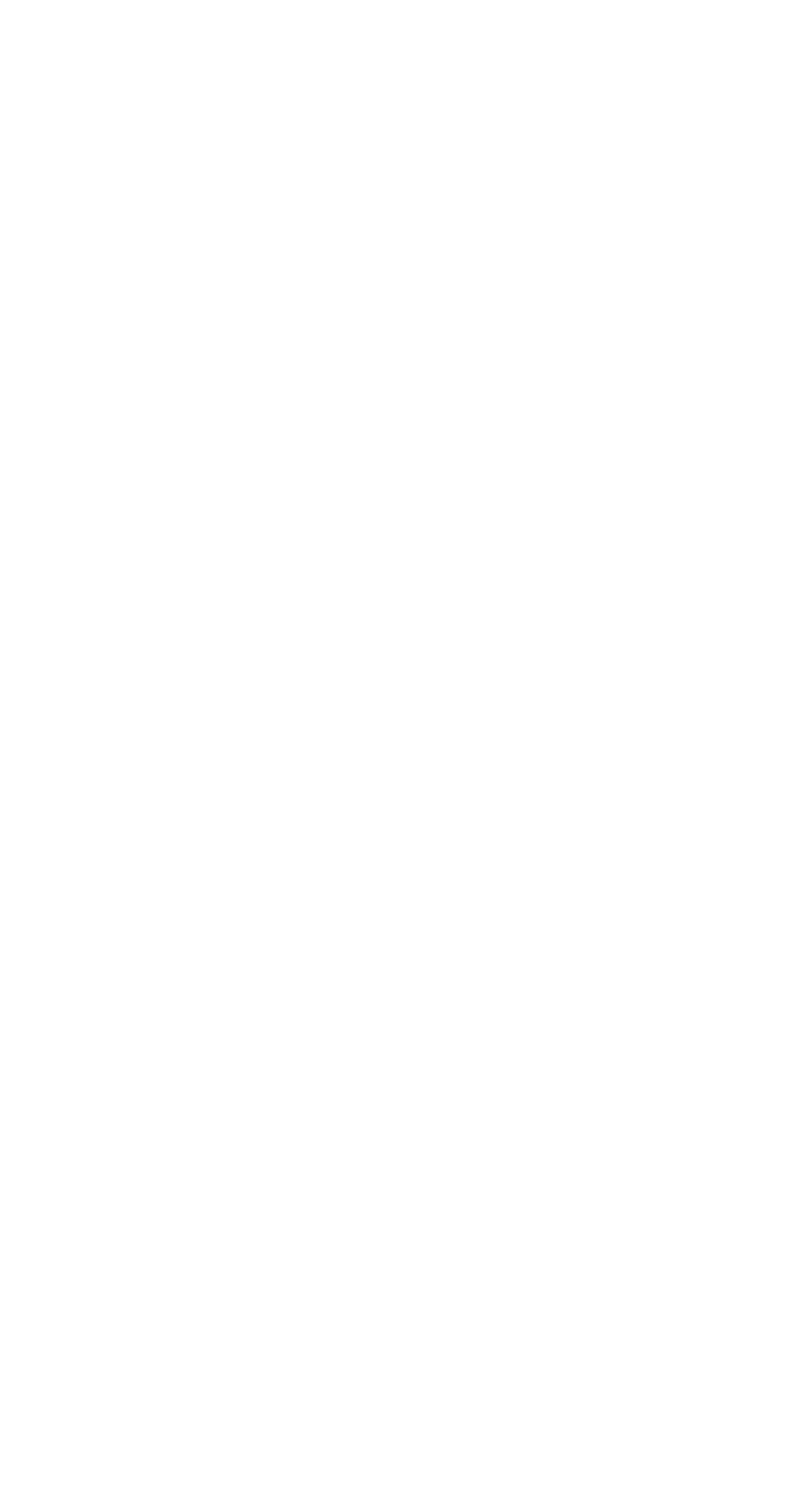Please identify the bounding box coordinates of the element that needs to be clicked to execute the following command: "click on the 'Read More' button". Provide the bounding box using four float numbers between 0 and 1, formatted as [left, top, right, bottom].

[0.369, 0.199, 0.631, 0.254]